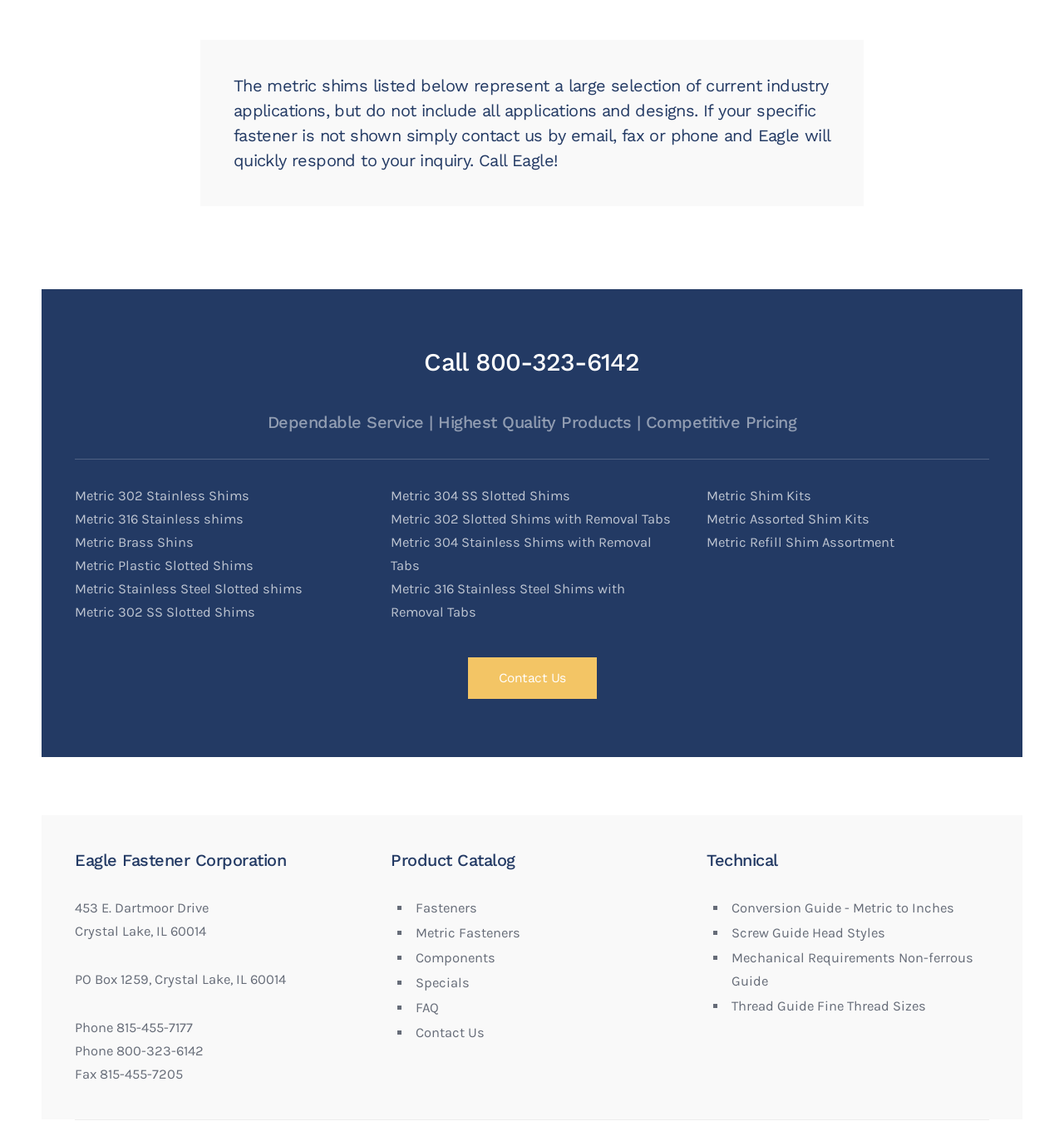Using the provided description Metric Fasteners, find the bounding box coordinates for the UI element. Provide the coordinates in (top-left x, top-left y, bottom-right x, bottom-right y) format, ensuring all values are between 0 and 1.

[0.391, 0.814, 0.489, 0.828]